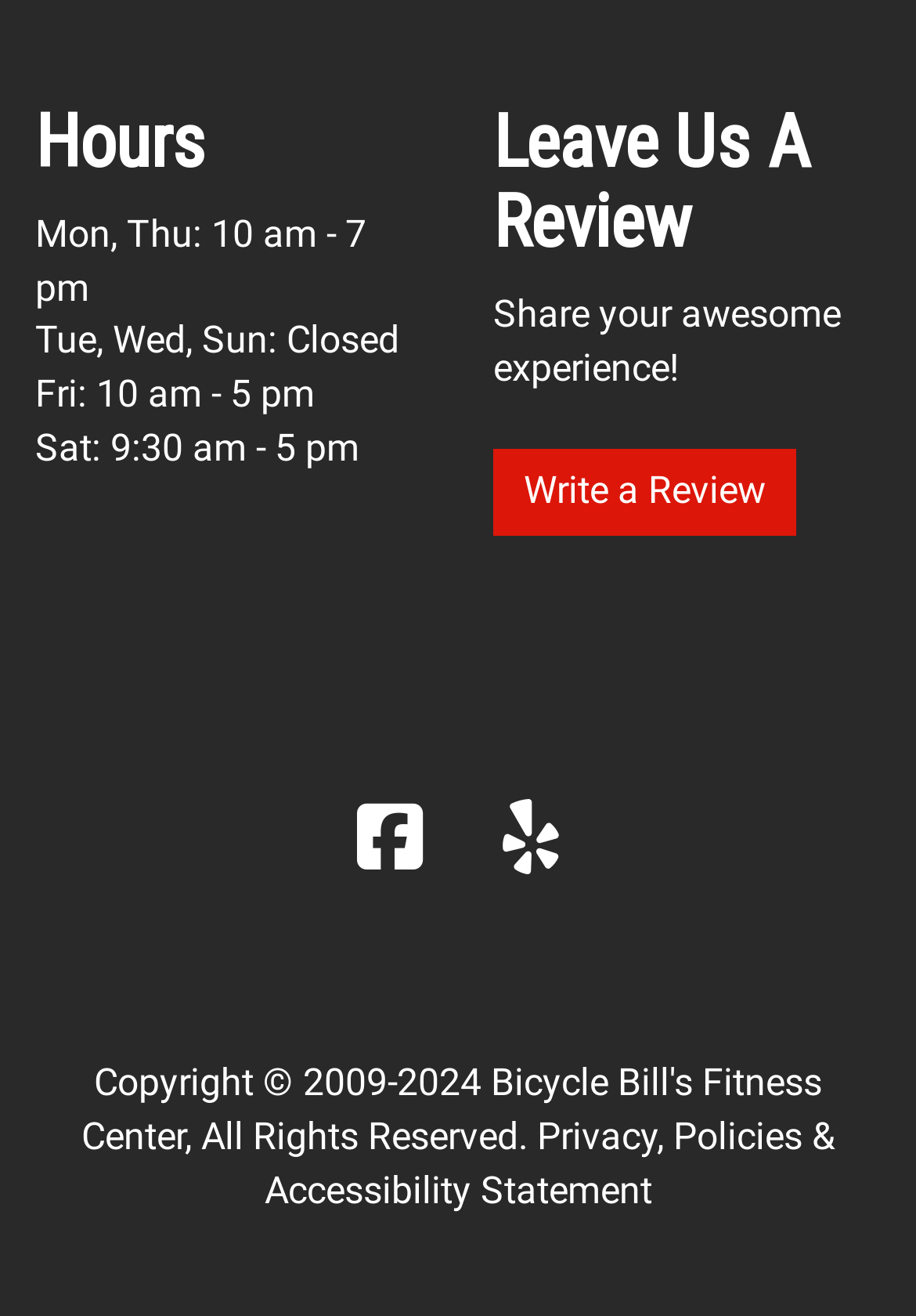Given the element description, predict the bounding box coordinates in the format (top-left x, top-left y, bottom-right x, bottom-right y). Make sure all values are between 0 and 1. Here is the element description: Accessibility Statement

[0.288, 0.887, 0.712, 0.921]